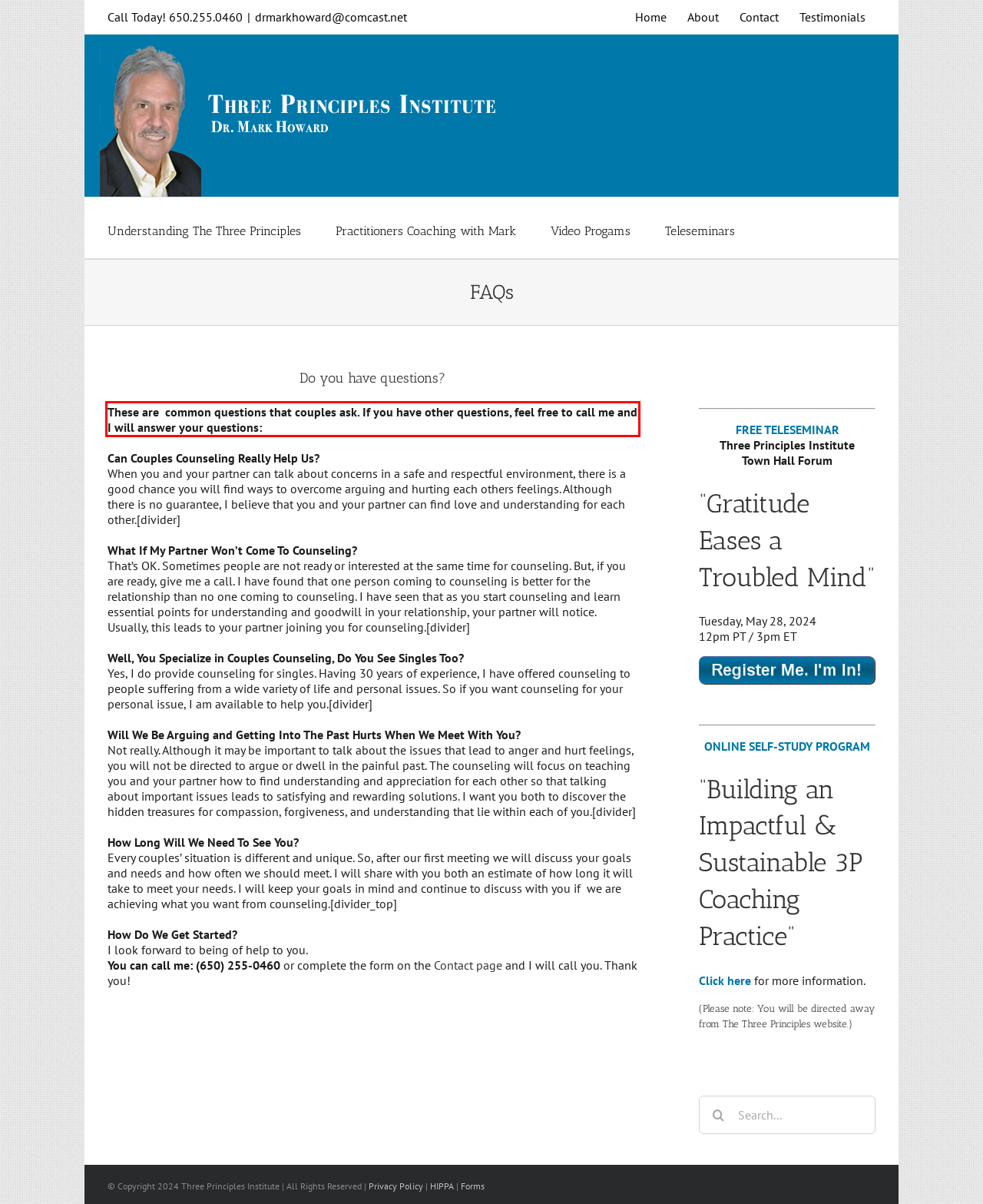Identify and transcribe the text content enclosed by the red bounding box in the given screenshot.

These are common questions that couples ask. If you have other questions, feel free to call me and I will answer your questions: